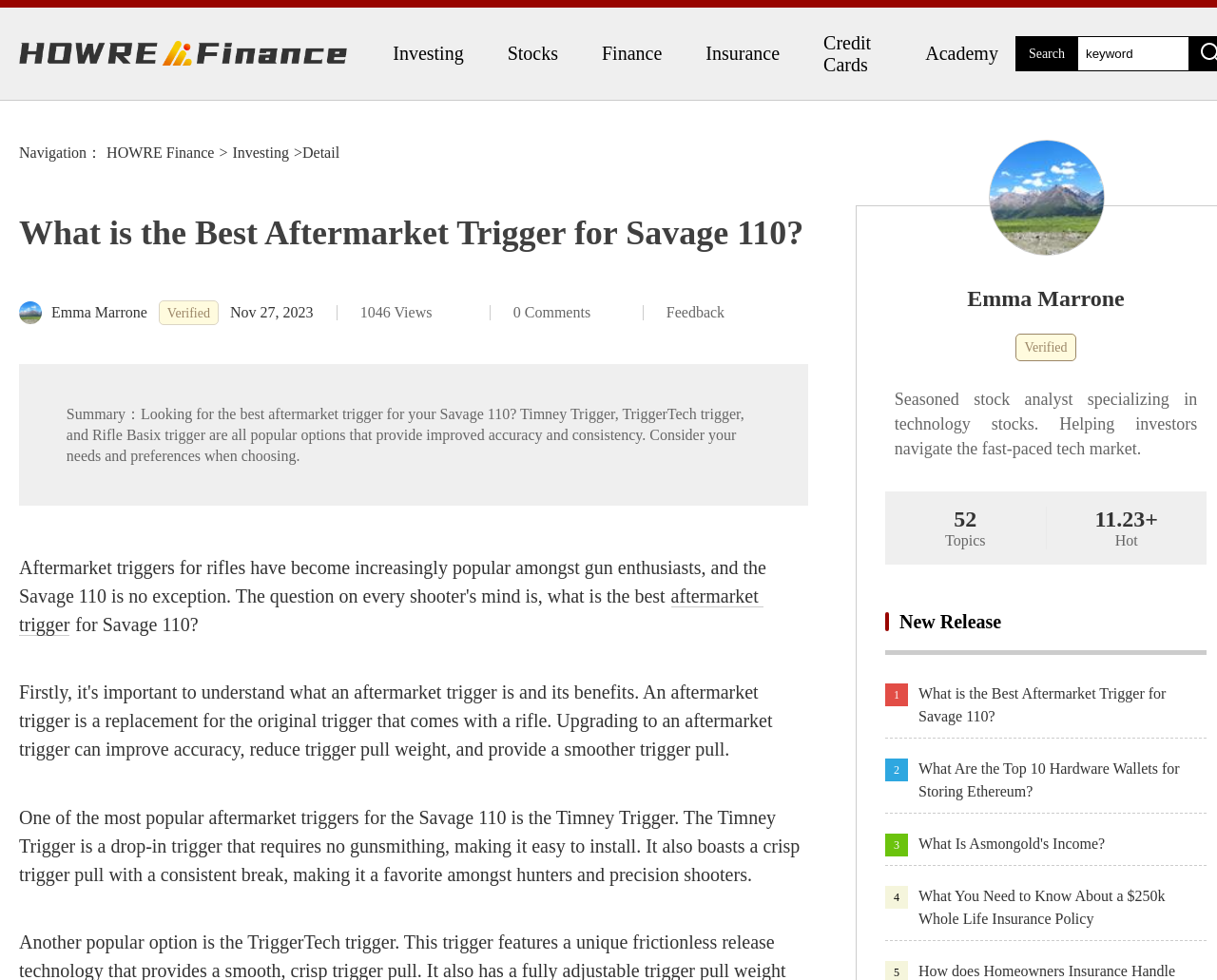Identify the bounding box coordinates for the region of the element that should be clicked to carry out the instruction: "Go to the CAREERS page". The bounding box coordinates should be four float numbers between 0 and 1, i.e., [left, top, right, bottom].

None